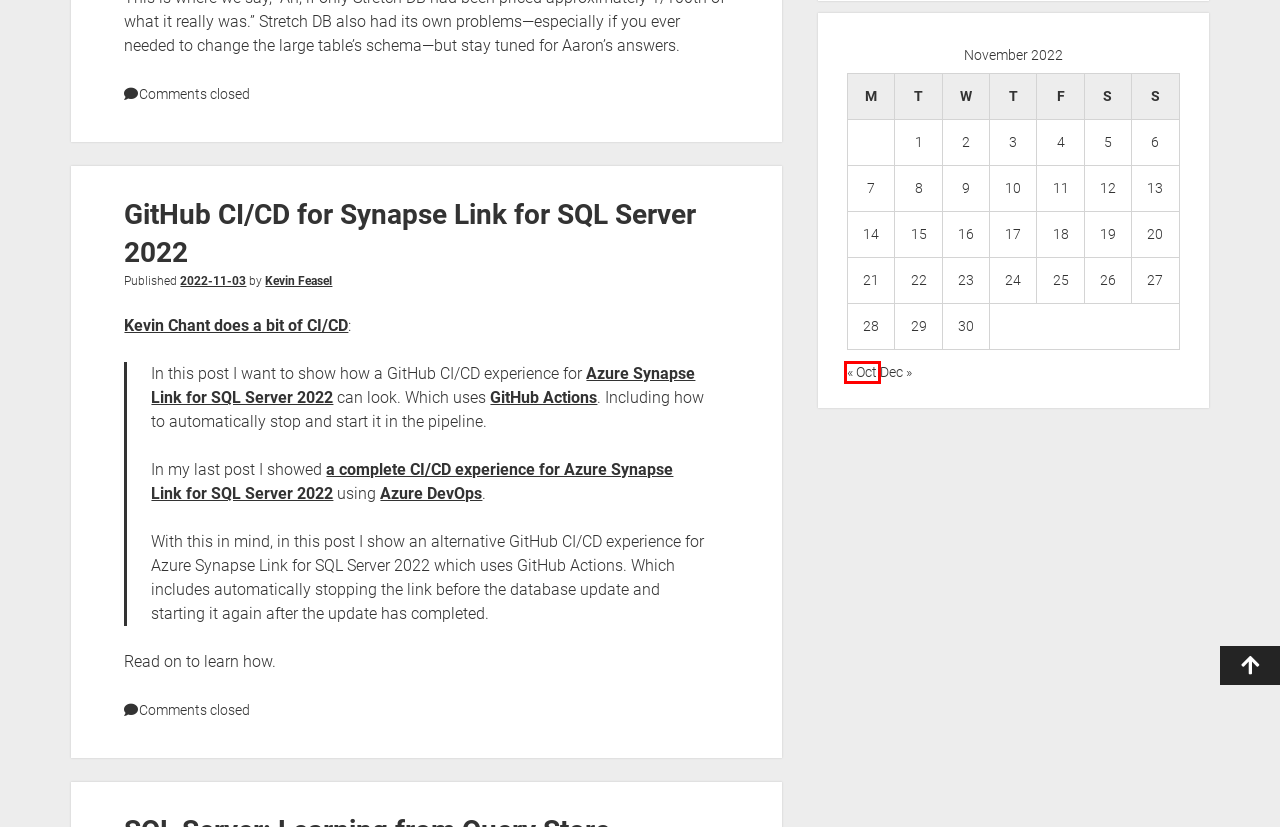Look at the screenshot of the webpage and find the element within the red bounding box. Choose the webpage description that best fits the new webpage that will appear after clicking the element. Here are the candidates:
A. GitHub CI/CD for Synapse Link for SQL Server 2022 – Curated SQL
B. GitHub Actions documentation - GitHub Docs
C. Azure DevOps documentation | Microsoft Learn
D. A complete CI/CD experience for Azure Synapse Link for SQL Server 2022 - Kevin Chant
E. December 2022 – Curated SQL
F. A GitHub CI/CD experience for Azure Synapse Link for SQL Server 2022 - Kevin Chant
G. October 2022 – Curated SQL
H. Azure Synapse Link for SQL Server 2022 - Azure Synapse Analytics | Microsoft Learn

G